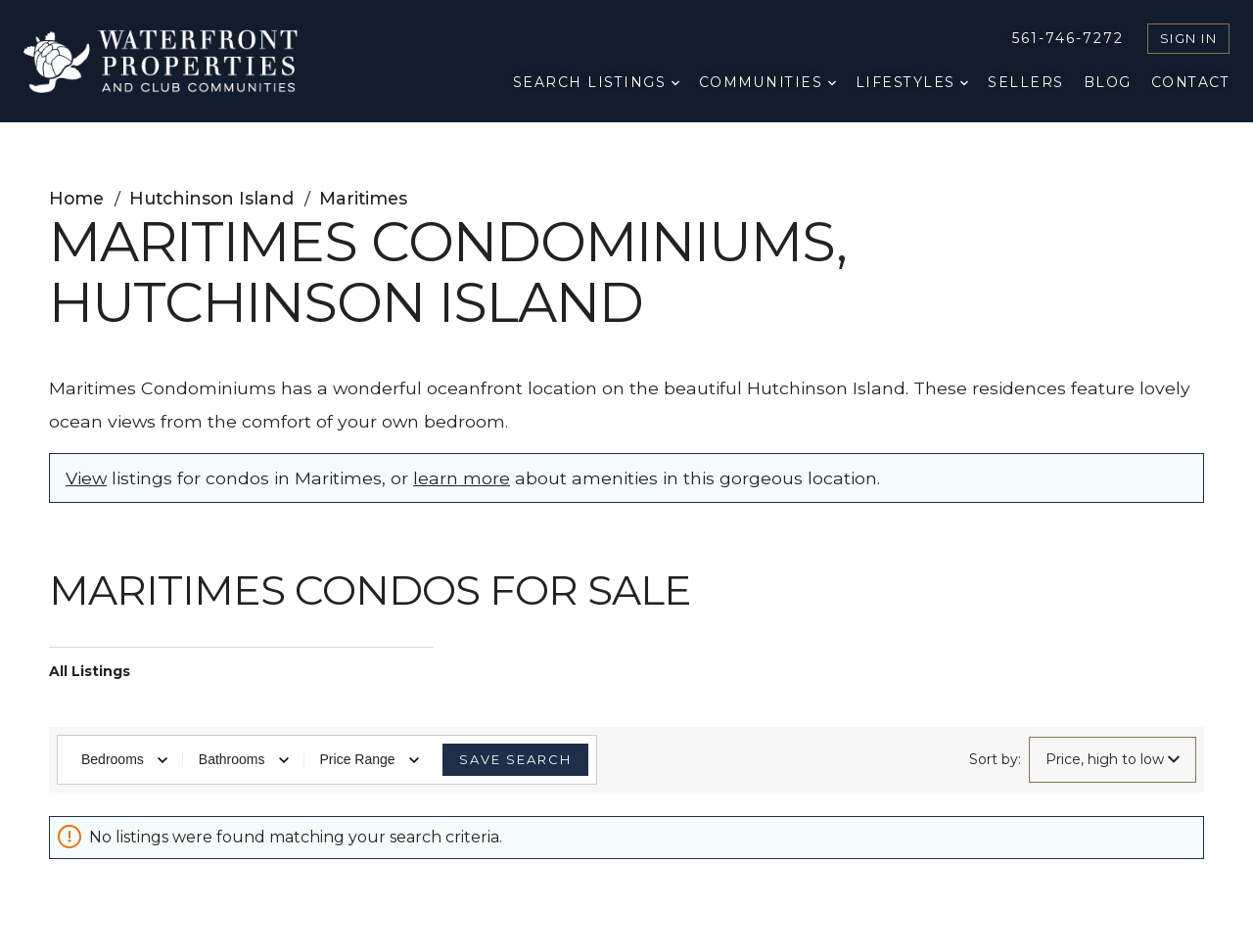Determine the bounding box coordinates for the clickable element to execute this instruction: "Sort by price high to low". Provide the coordinates as four float numbers between 0 and 1, i.e., [left, top, right, bottom].

[0.821, 0.774, 0.955, 0.822]